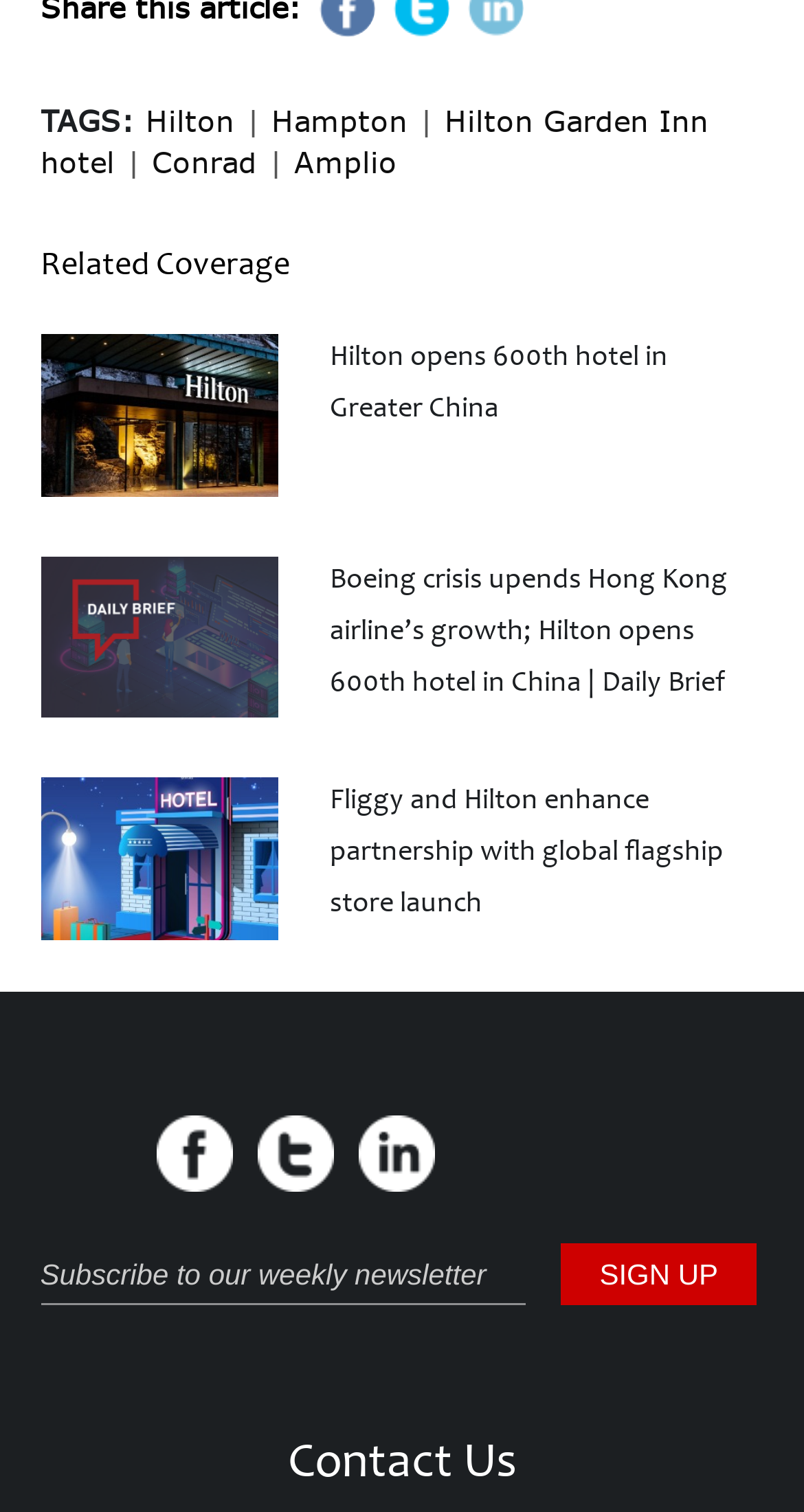Please provide the bounding box coordinates for the element that needs to be clicked to perform the instruction: "Read the blog". The coordinates must consist of four float numbers between 0 and 1, formatted as [left, top, right, bottom].

None